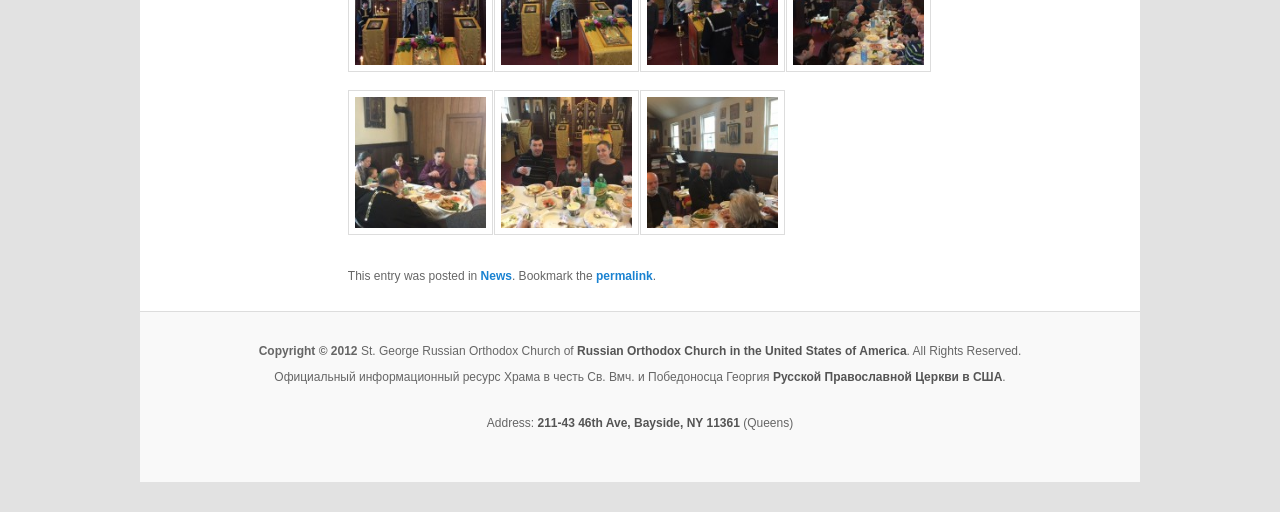Determine the bounding box coordinates of the clickable element necessary to fulfill the instruction: "Visit Russian Orthodox Church in the United States of America". Provide the coordinates as four float numbers within the 0 to 1 range, i.e., [left, top, right, bottom].

[0.451, 0.672, 0.708, 0.699]